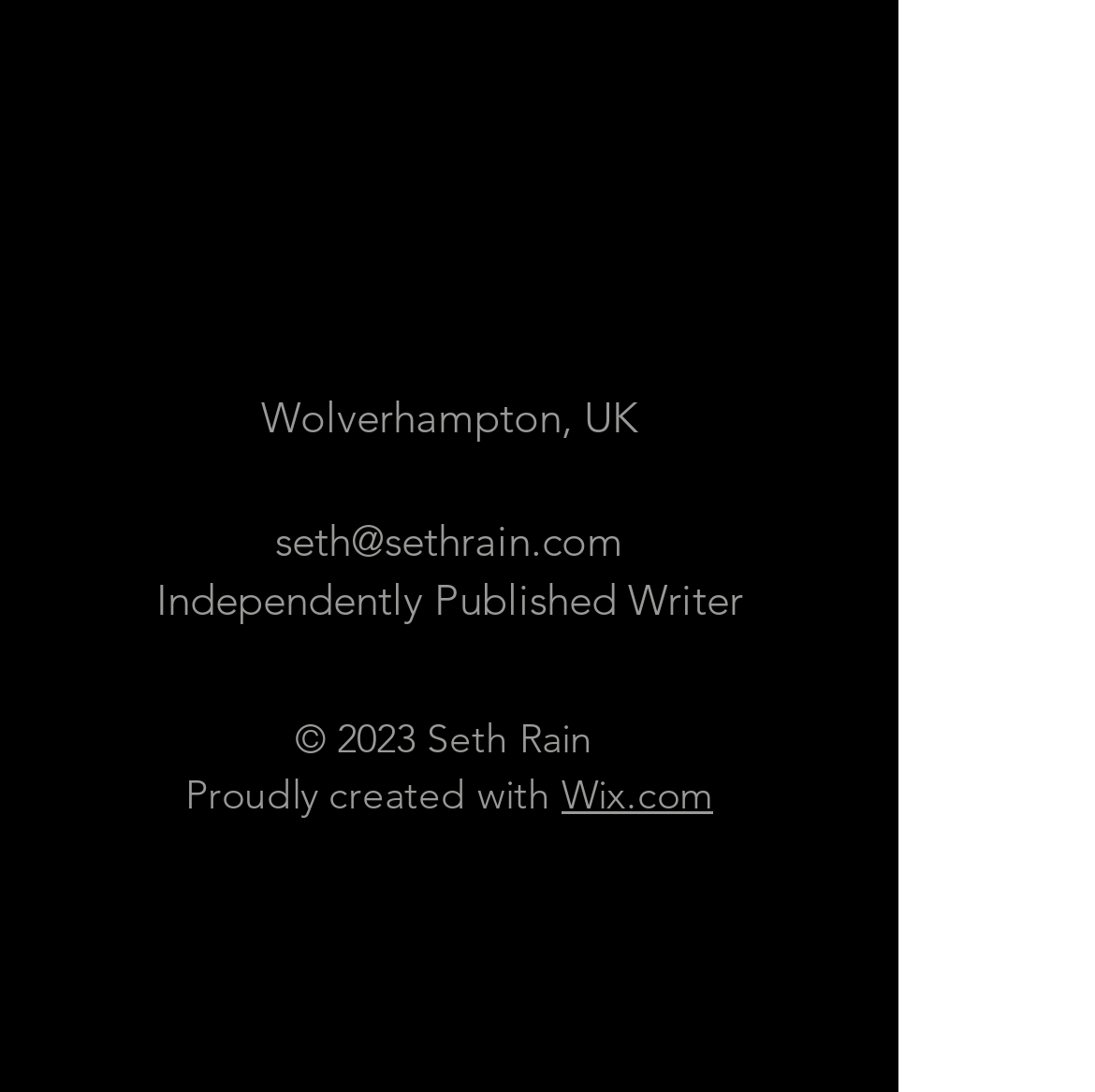Where is the writer from?
From the image, provide a succinct answer in one word or a short phrase.

Wolverhampton, UK